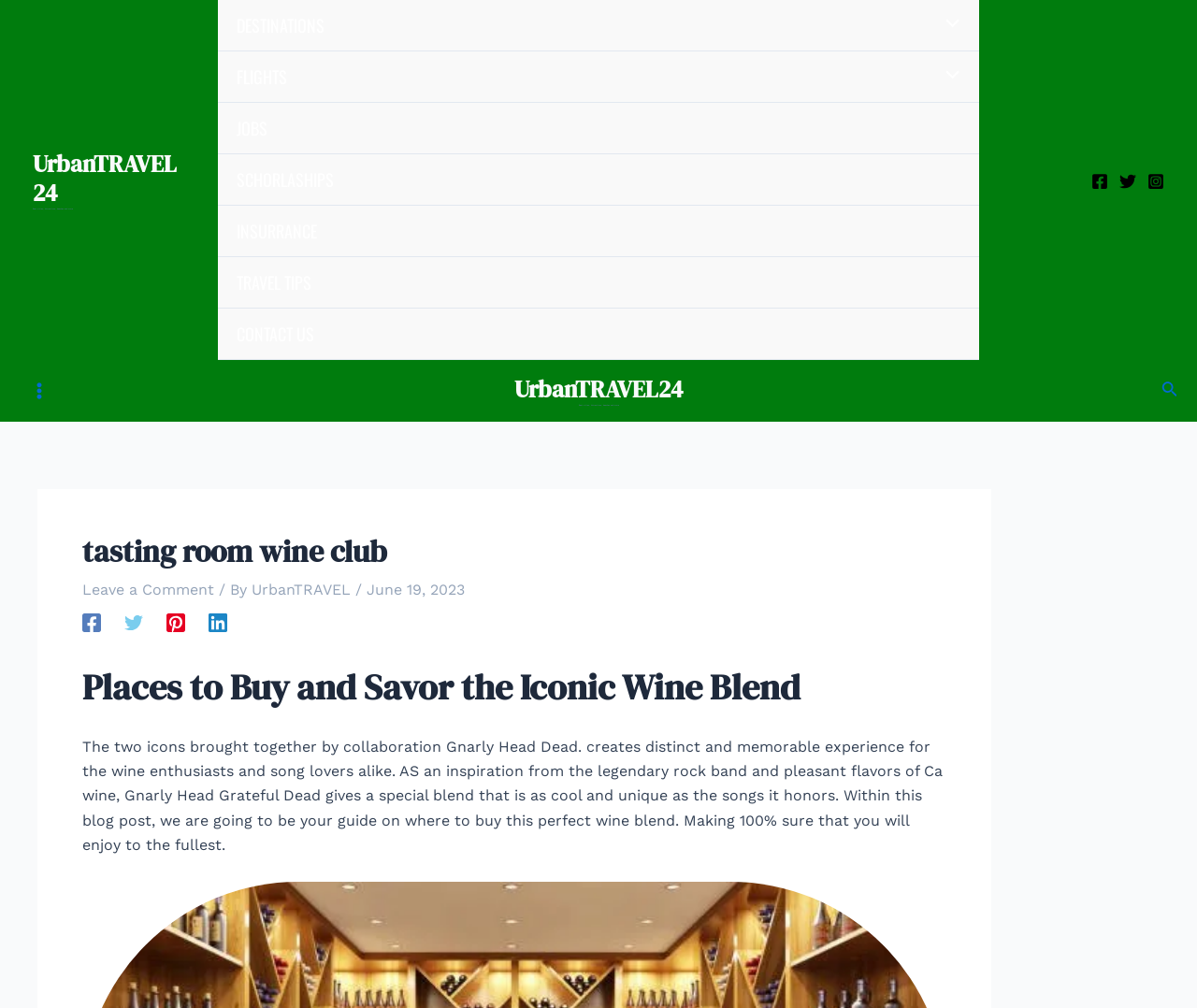Could you highlight the region that needs to be clicked to execute the instruction: "Click on Facebook"?

[0.912, 0.171, 0.926, 0.188]